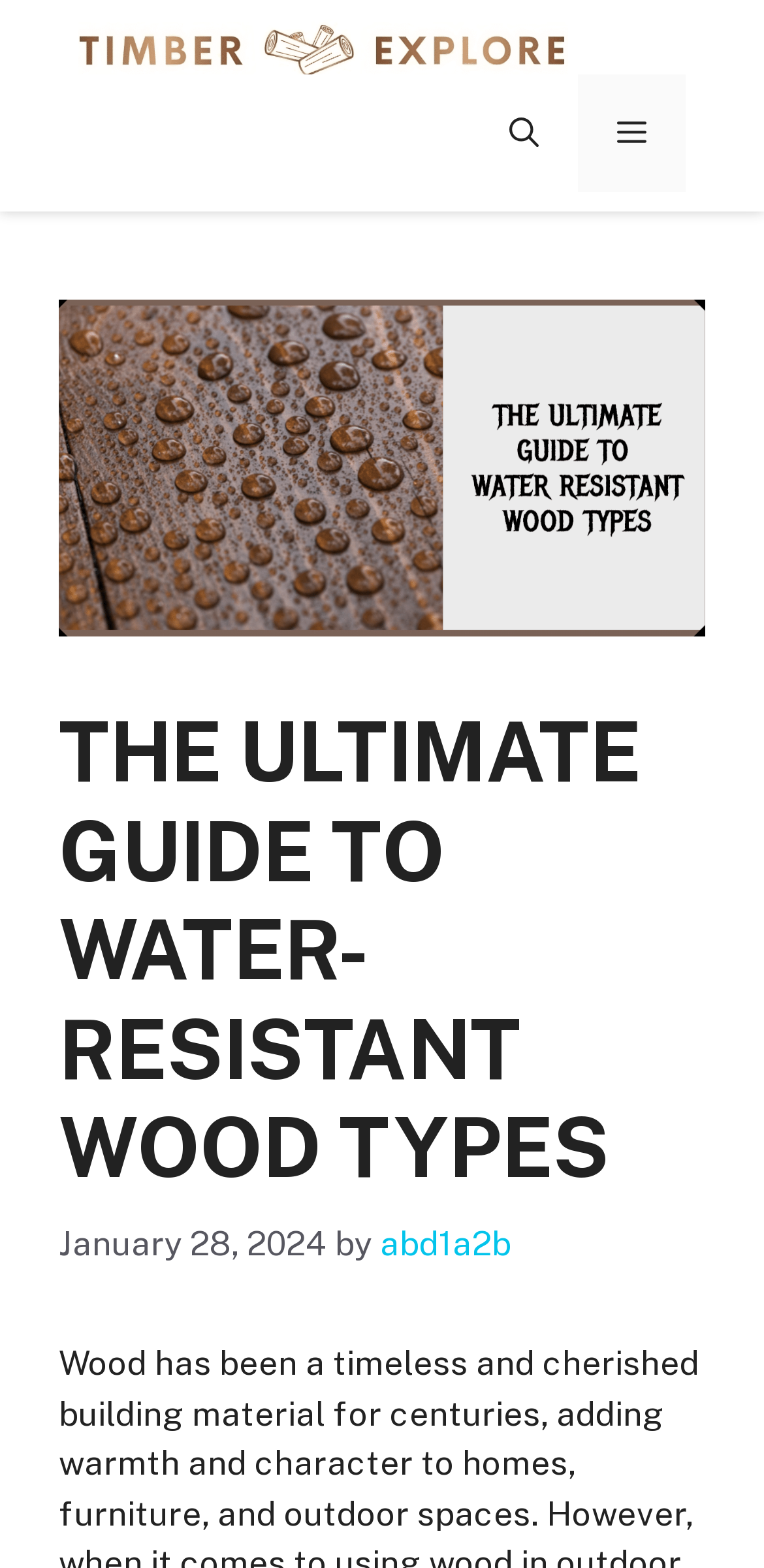From the screenshot, find the bounding box of the UI element matching this description: "aria-label="Open search"". Supply the bounding box coordinates in the form [left, top, right, bottom], each a float between 0 and 1.

[0.615, 0.047, 0.756, 0.122]